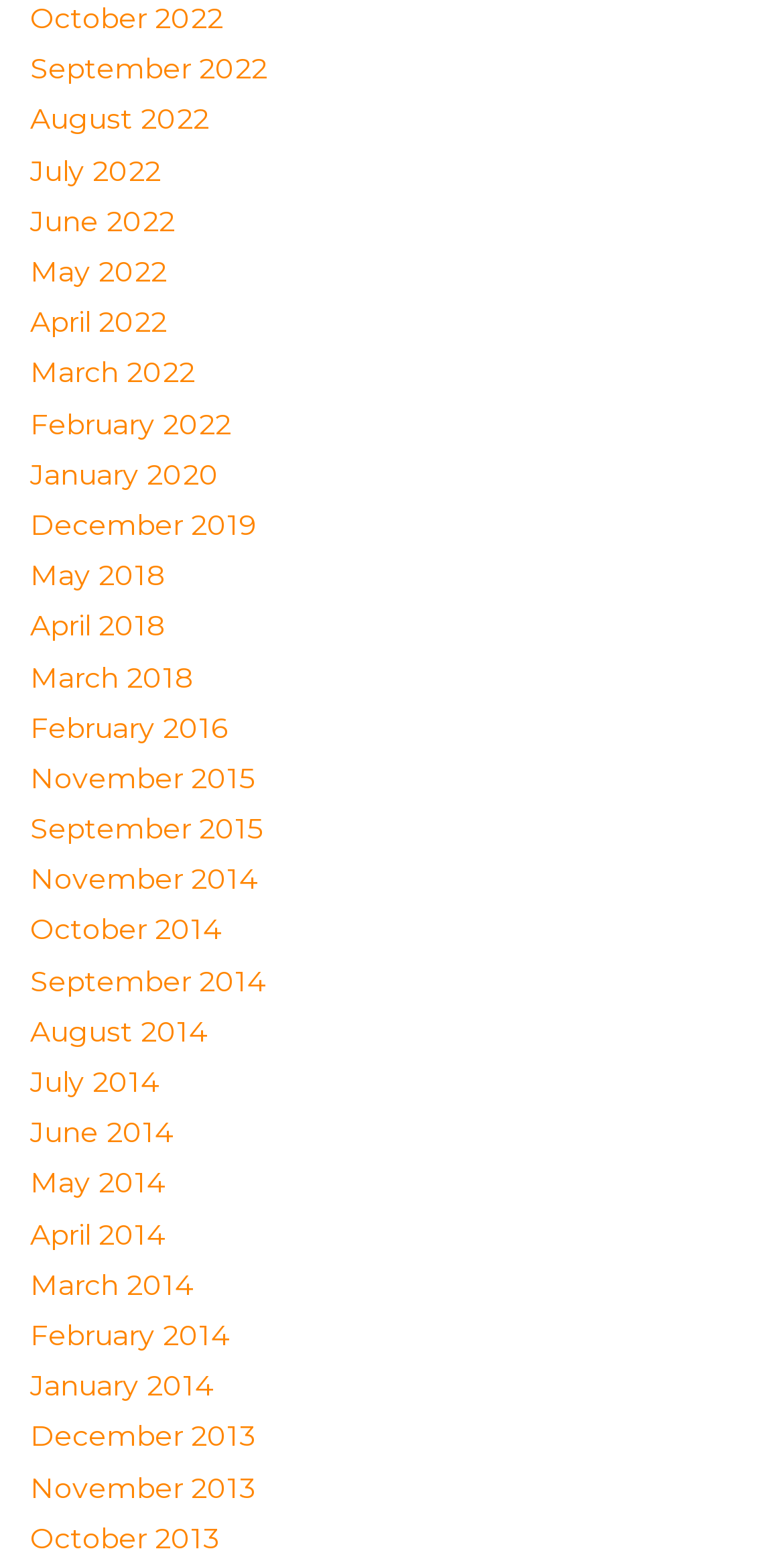Identify the bounding box coordinates of the clickable region to carry out the given instruction: "View September 2015".

[0.038, 0.521, 0.333, 0.544]